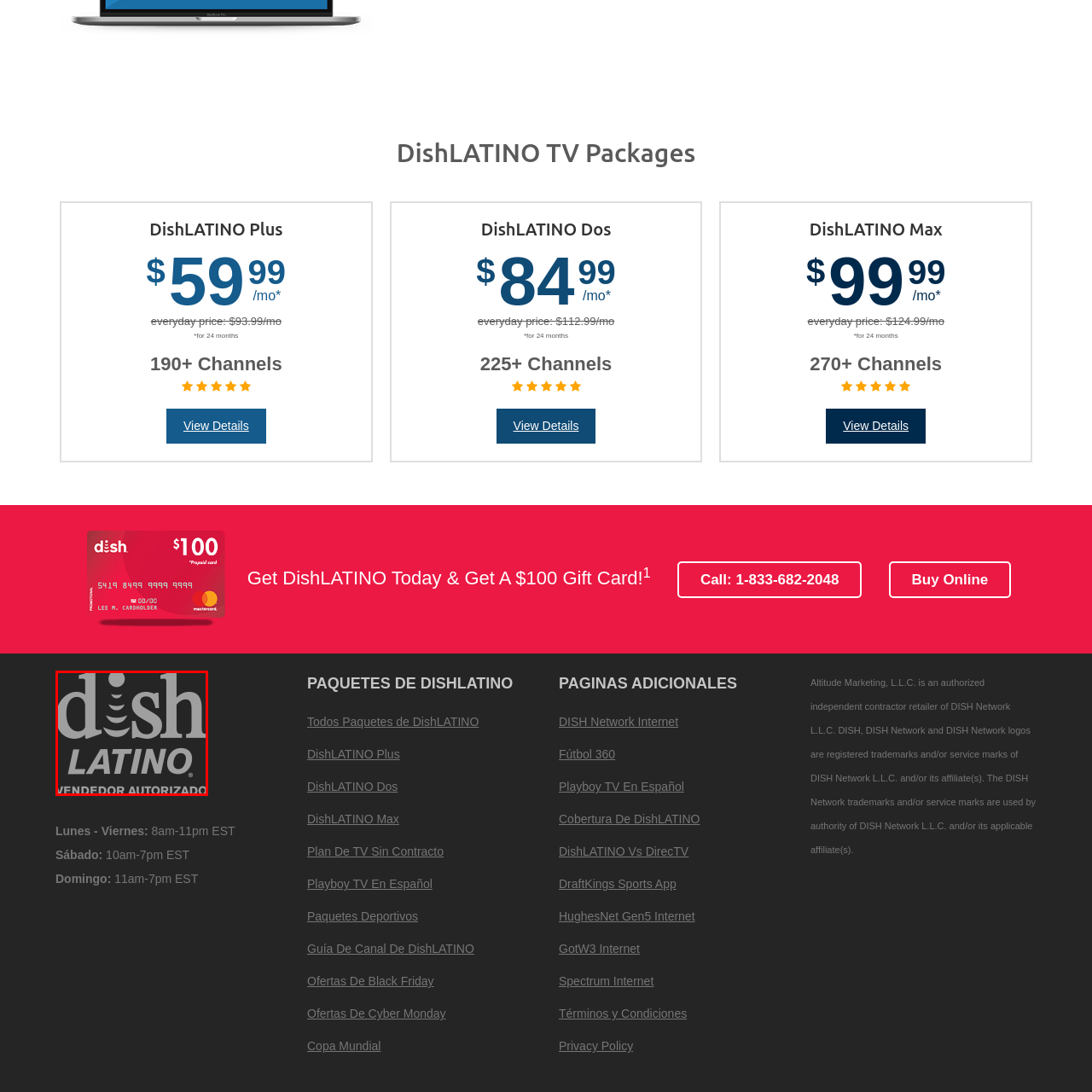What does the series of horizontal lines above 'dish' symbolize?
Analyze the image marked by the red bounding box and respond with an in-depth answer considering the visual clues.

The series of horizontal lines above 'dish' in the logo symbolize broadcasting waves or signals, as mentioned in the caption, which provides insight into the brand's identity and purpose.